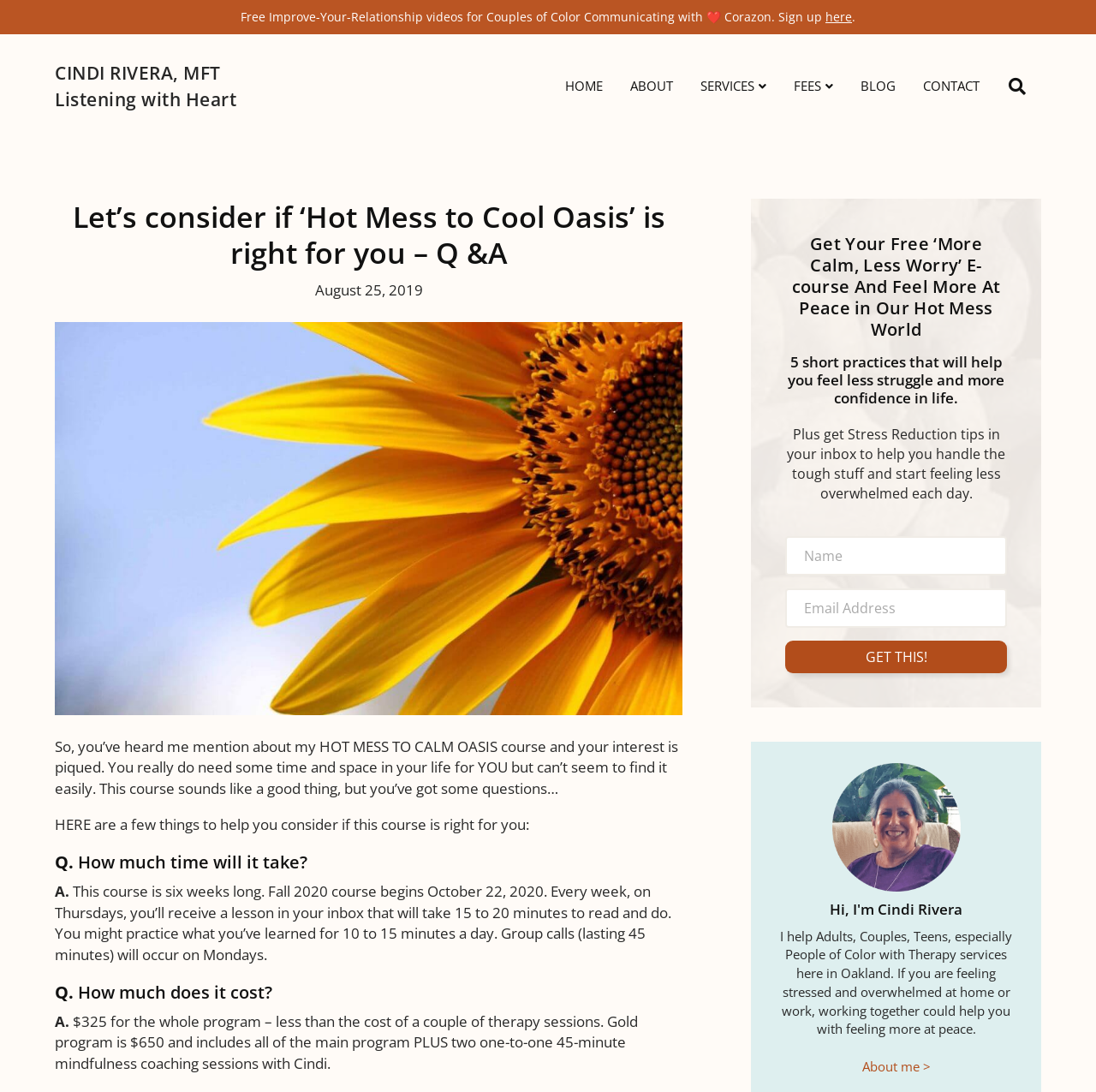Could you determine the bounding box coordinates of the clickable element to complete the instruction: "Search for something"? Provide the coordinates as four float numbers between 0 and 1, i.e., [left, top, right, bottom].

[0.906, 0.054, 0.95, 0.104]